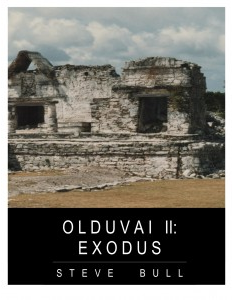Please provide a detailed answer to the question below by examining the image:
What theme is hinted at in the image?

The image features an evocative photograph of ancient ruins, which suggests that the book is related to historical events, and the title 'Exodus' implies a connection to migration, thus the theme of history and migration is hinted at in the image.